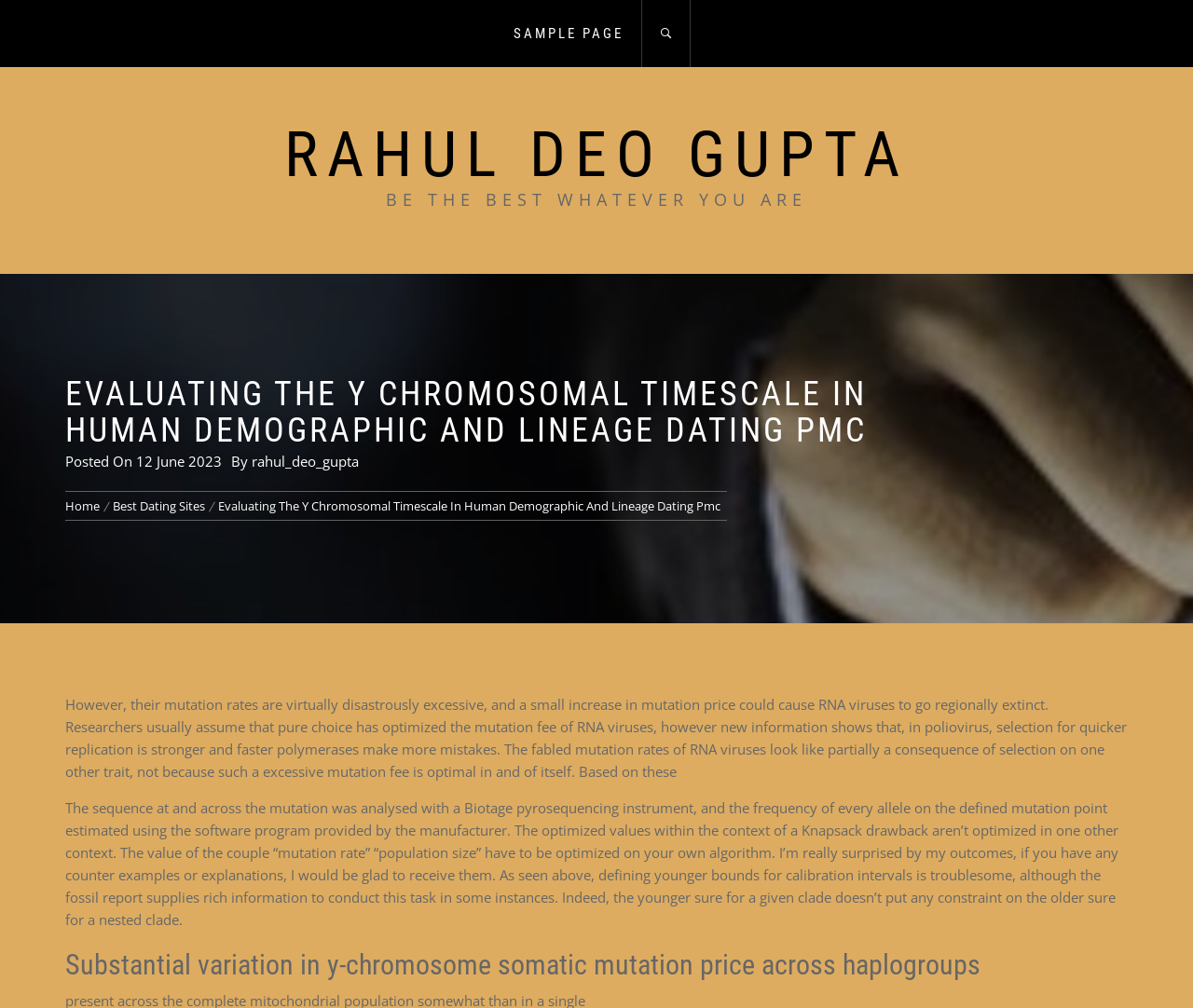What is the principal heading displayed on the webpage?

EVALUATING THE Y CHROMOSOMAL TIMESCALE IN HUMAN DEMOGRAPHIC AND LINEAGE DATING PMC